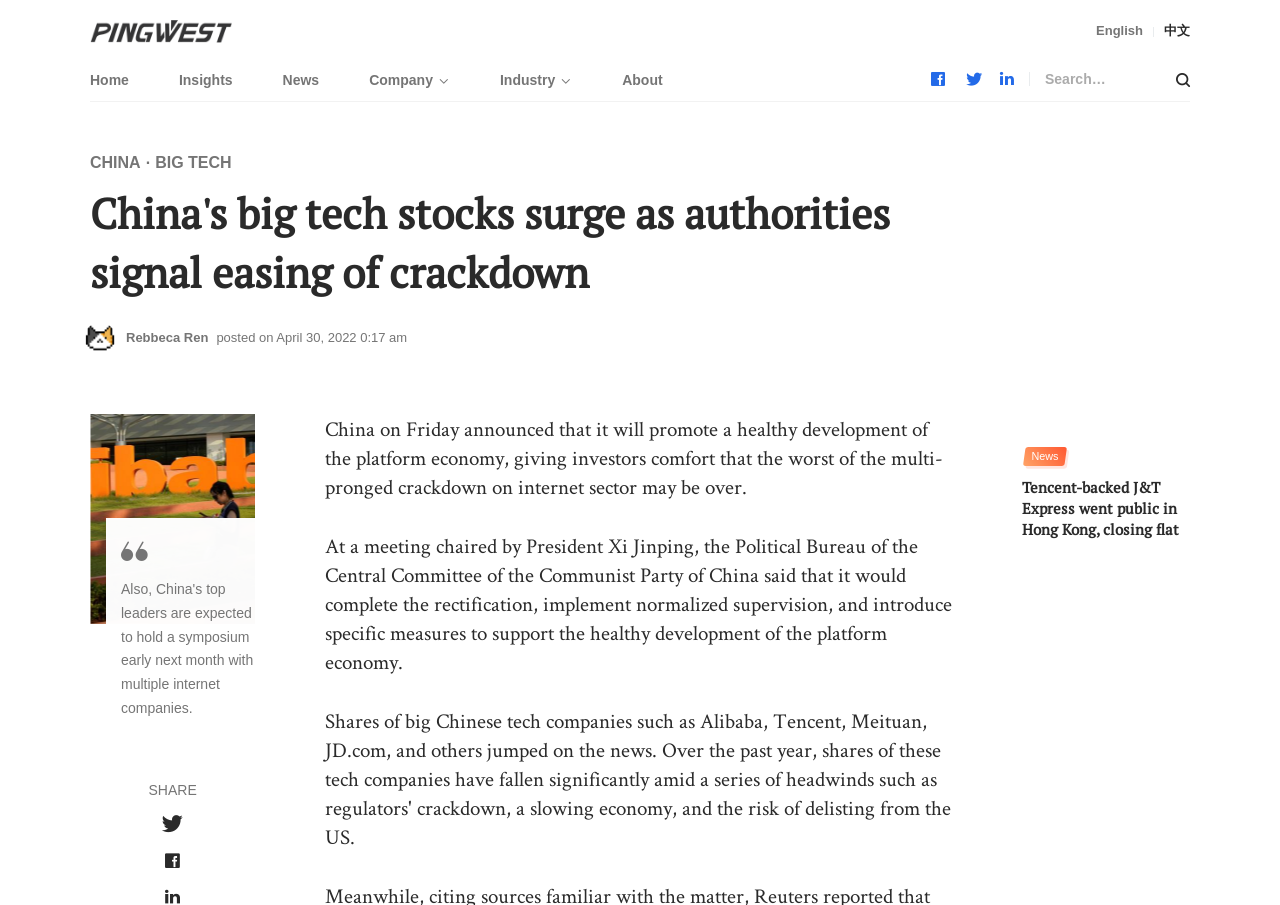Who is the author of the news article?
Based on the screenshot, answer the question with a single word or phrase.

Rebbeca Ren